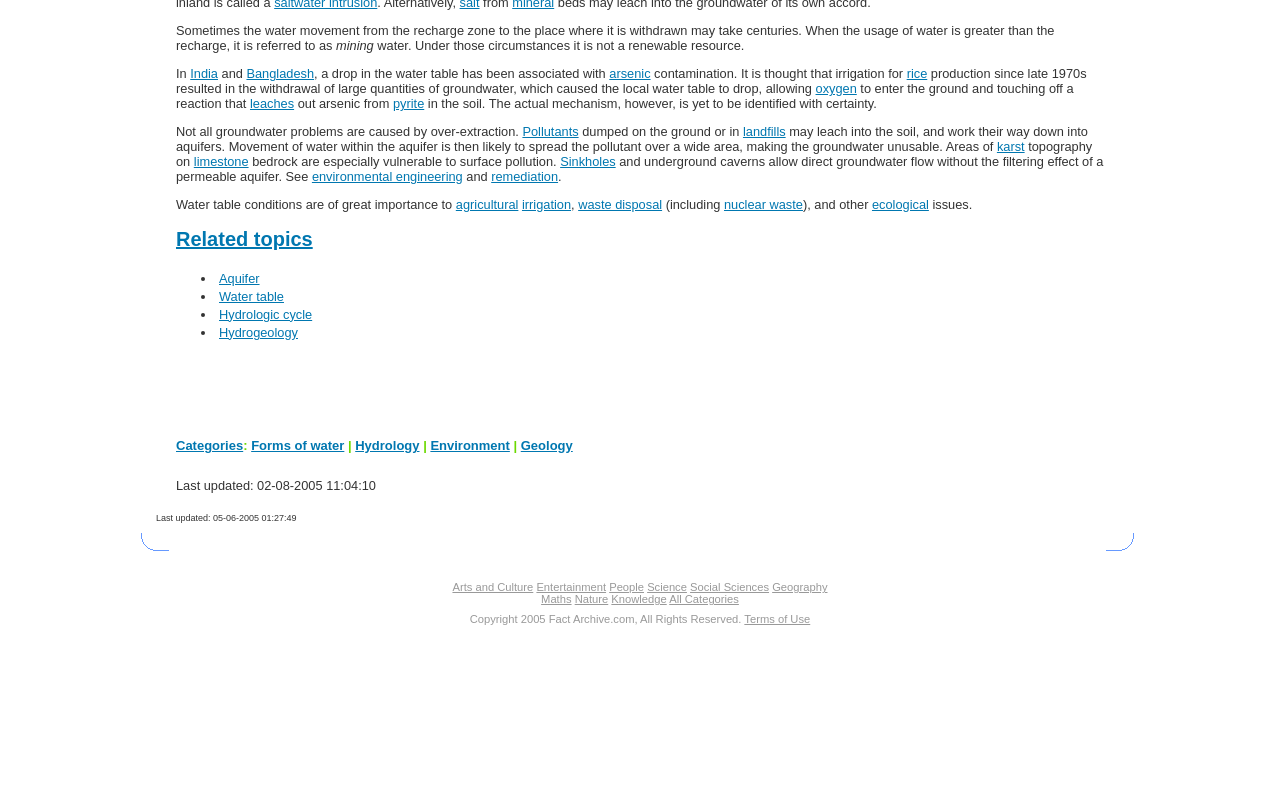Locate and provide the bounding box coordinates for the HTML element that matches this description: "CONTACT US".

None